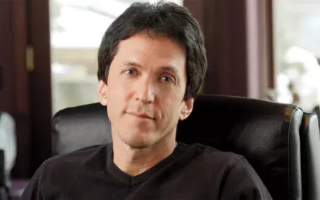Thoroughly describe everything you see in the image.

The image features a man with short, dark hair, seated in a modern office environment. He is wearing a simple black shirt and has a thoughtful expression on his face. The background suggests a warm and inviting space, likely filled with natural light from large windows. This image accompanies an article discussing upcoming literary events, specifically highlighting bestselling authors Mitch Albom and Douglas Preston, who will be appearing at an event organized by OC Public Libraries. The image captures the reflective demeanor of the individual, resonating with the themes of literature and storytelling.